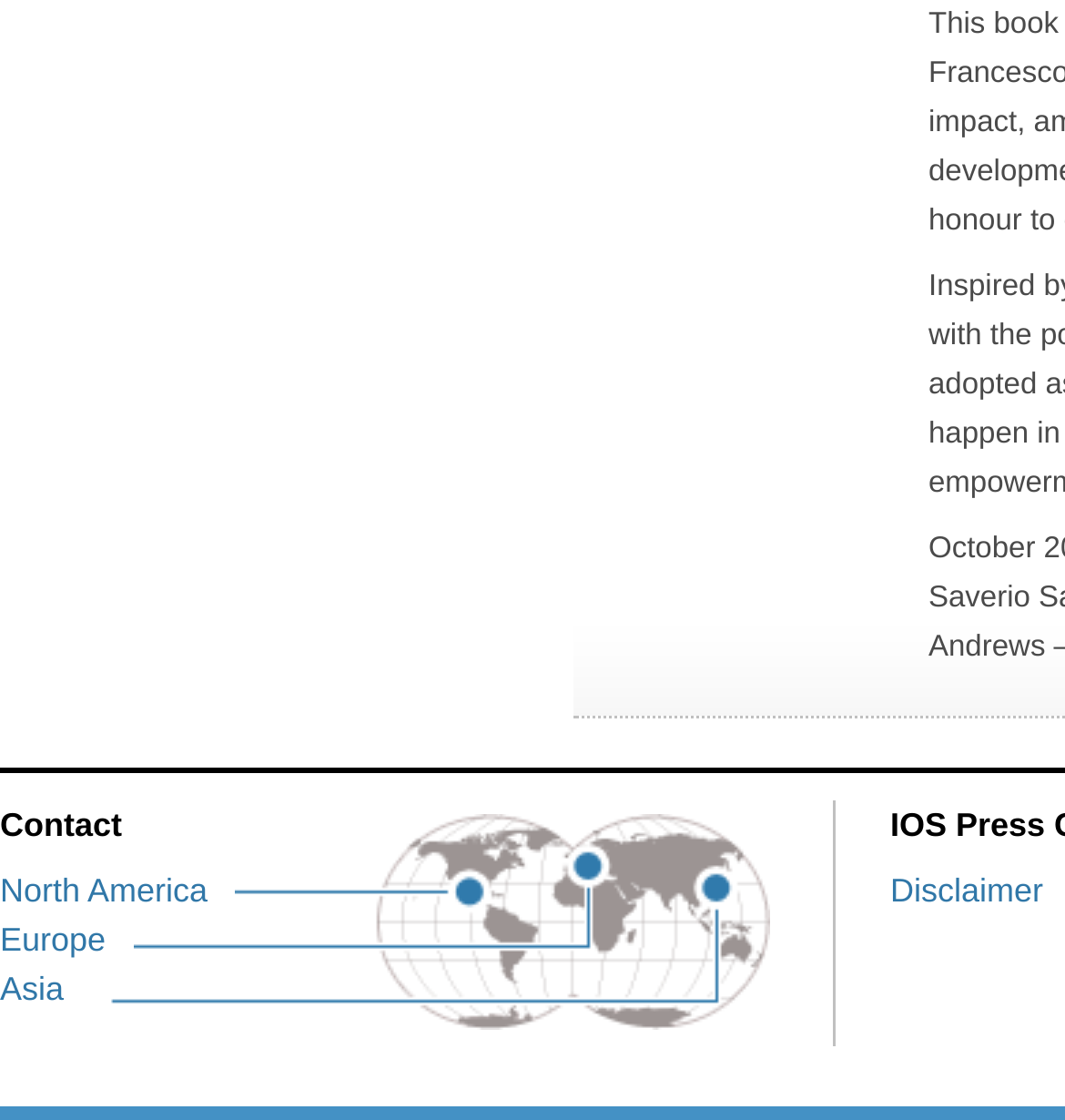Determine the bounding box coordinates for the HTML element described here: "Europe".

[0.0, 0.823, 0.125, 0.857]